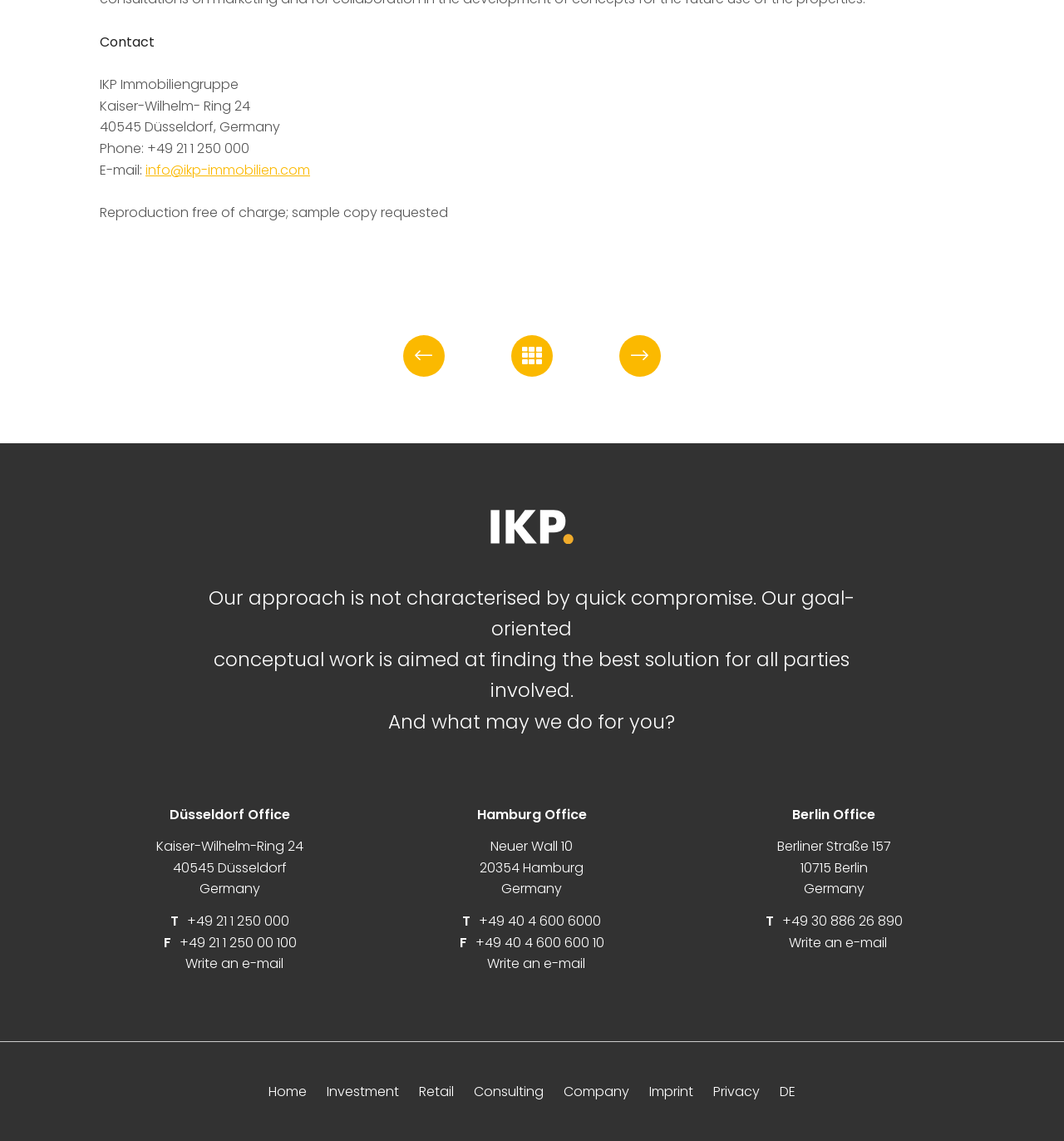Find the bounding box coordinates for the element that must be clicked to complete the instruction: "Learn about 'Azure for students'". The coordinates should be four float numbers between 0 and 1, indicated as [left, top, right, bottom].

None